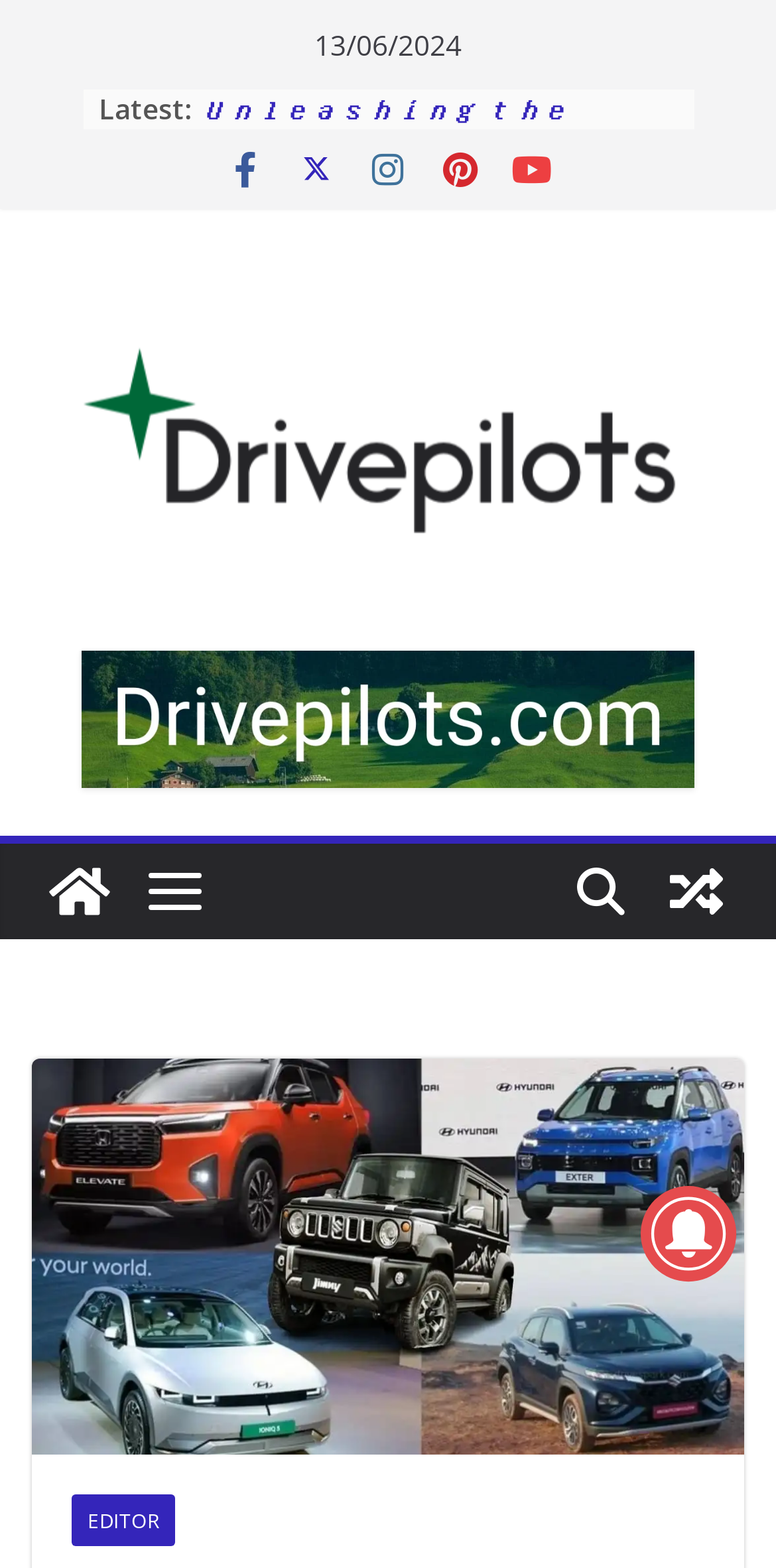How many list markers are present in the webpage?
Please provide a comprehensive answer based on the contents of the image.

There are five list markers present in the webpage, each preceding a link with a news headline, indicating a list of latest news or updates.